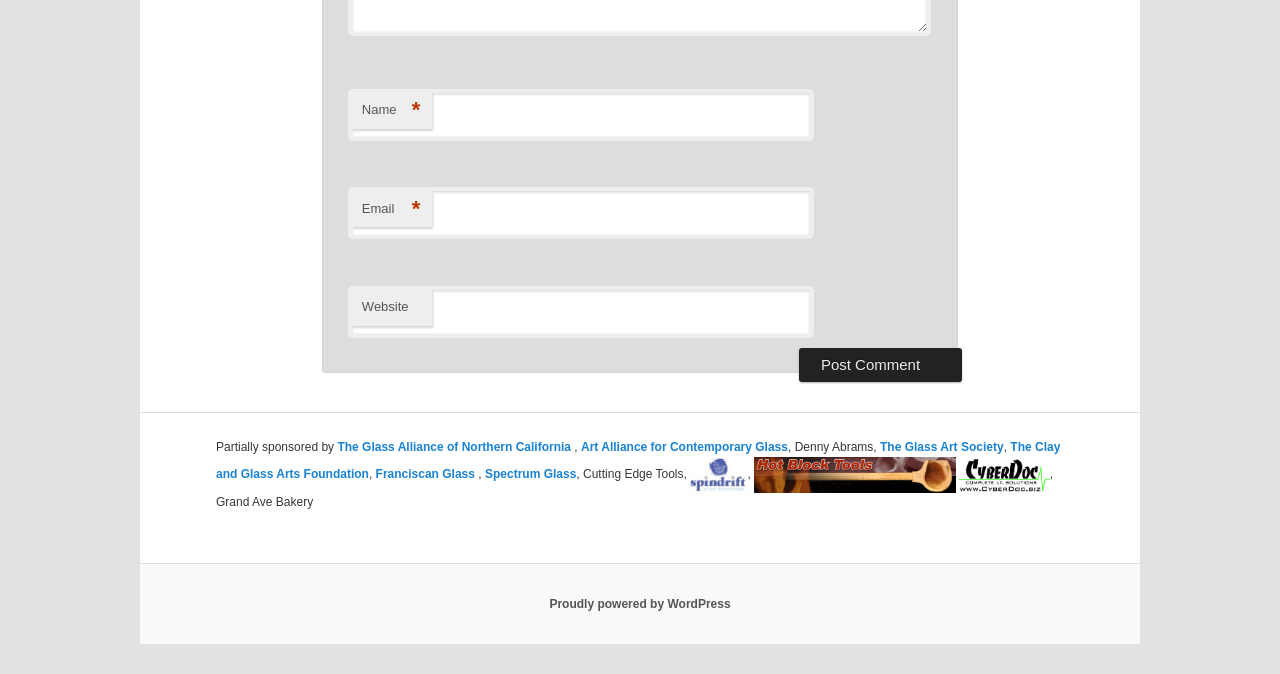What is the purpose of the form?
Based on the screenshot, answer the question with a single word or phrase.

To post a comment